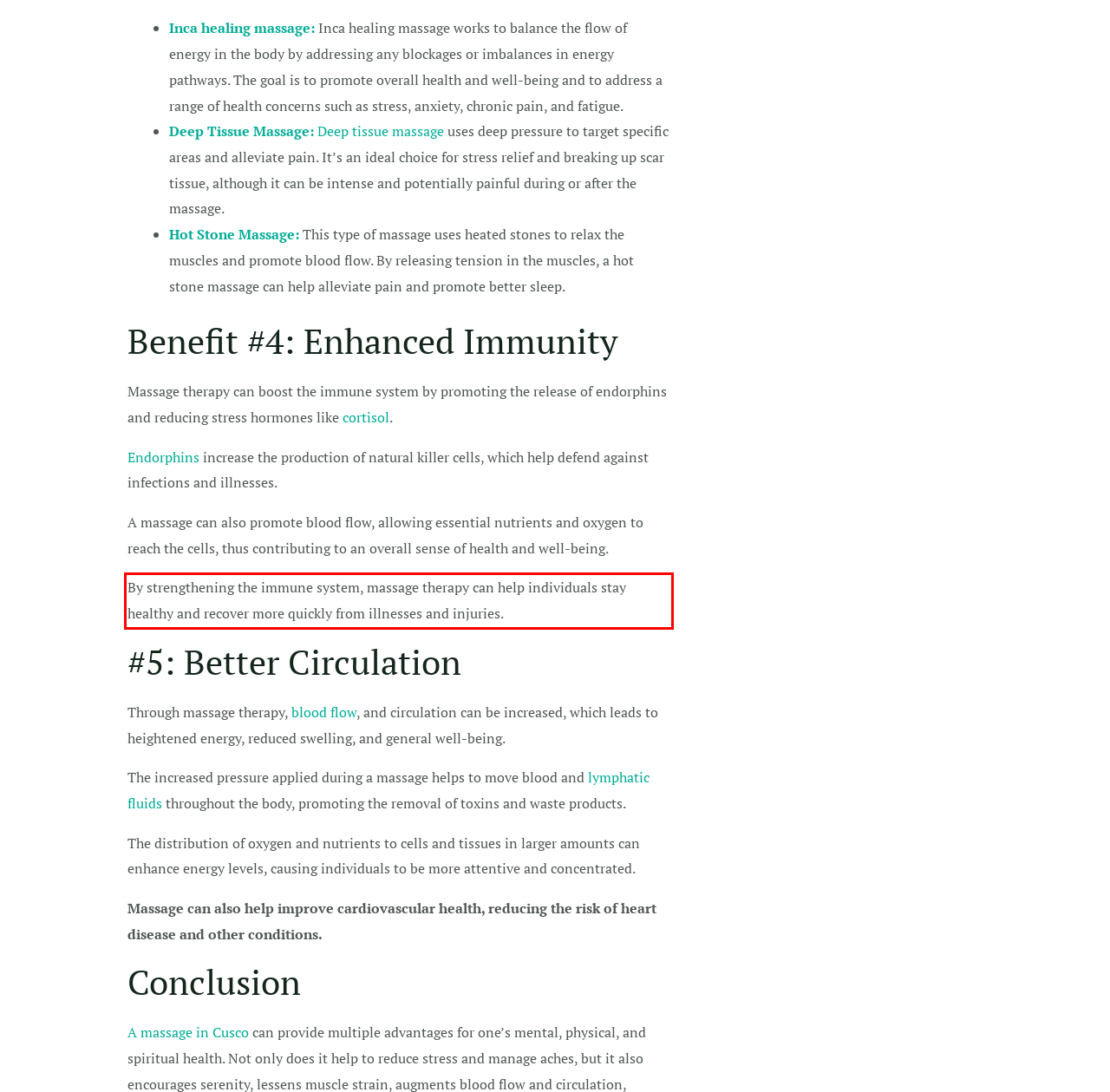You are provided with a screenshot of a webpage that includes a red bounding box. Extract and generate the text content found within the red bounding box.

By strengthening the immune system, massage therapy can help individuals stay healthy and recover more quickly from illnesses and injuries.